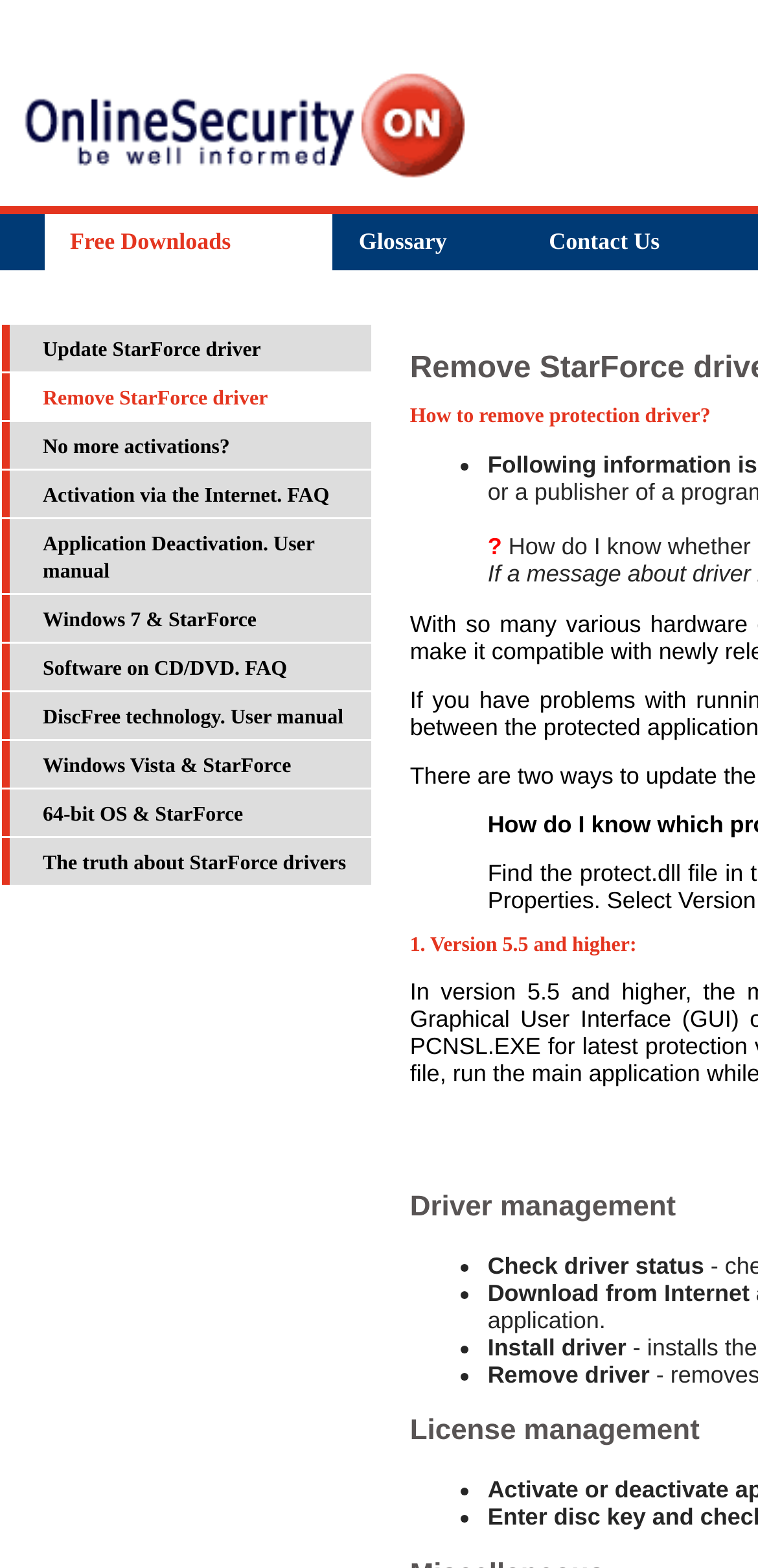Offer a detailed account of what is visible on the webpage.

The webpage is focused on removing StarForce drivers, with a prominent link "Remove StarForce driver" at the top. The page is divided into sections, with a top navigation bar containing links to "Online Security ON.", "Free Downloads", "Glossary", and "Contact Us". 

Below the navigation bar, there are multiple links related to StarForce drivers, including "Update StarForce driver", "No more activations?", "Activation via the Internet. FAQ", and several others. These links are arranged vertically, with the topmost link being "Update StarForce driver" and the bottommost link being "The truth about StarForce drivers".

To the right of these links, there are three bullet points with short descriptions: "Check driver status", "Install driver", and "Remove driver". These bullet points are arranged vertically, with "Check driver status" at the top and "Remove driver" at the bottom.

At the very top of the page, there is an image with the text "Online Security ON.", which is likely a logo or a banner. The overall layout of the page is organized, with clear headings and concise text, making it easy to navigate and find relevant information about StarForce drivers.